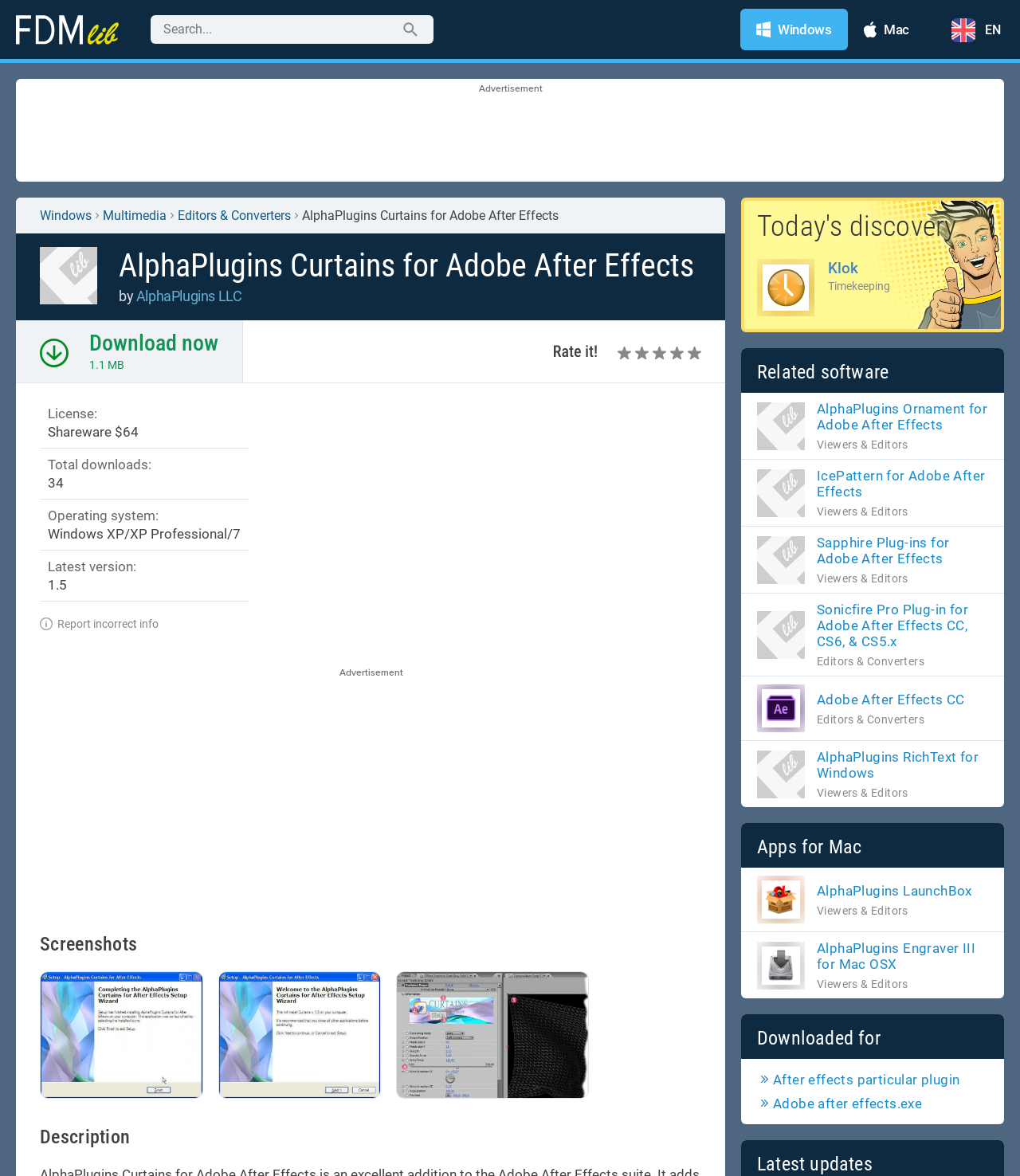Please determine the bounding box of the UI element that matches this description: daf@dafyomi.co.il. The coordinates should be given as (top-left x, top-left y, bottom-right x, bottom-right y), with all values between 0 and 1.

None